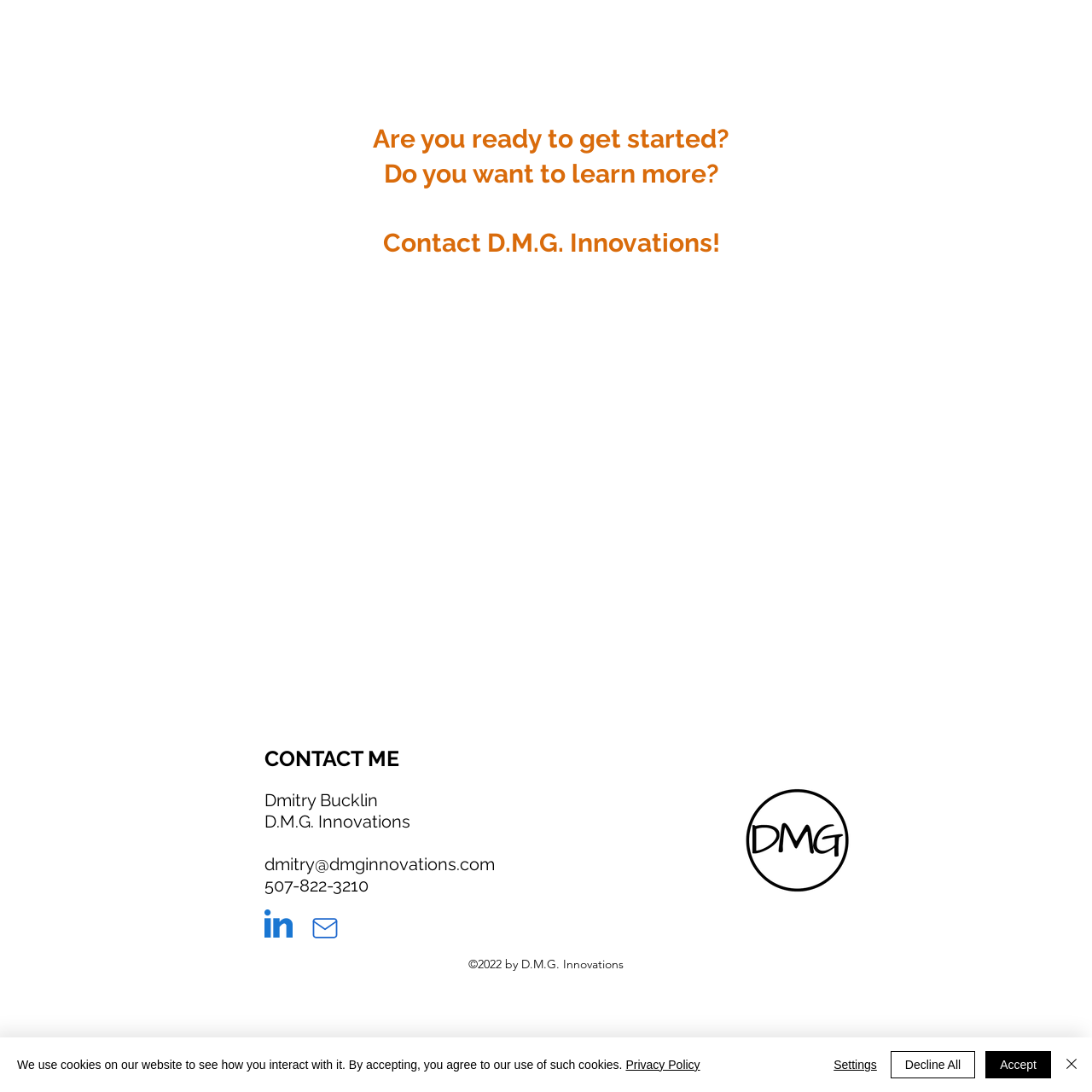Find the bounding box coordinates of the area that needs to be clicked in order to achieve the following instruction: "Click the Home link". The coordinates should be specified as four float numbers between 0 and 1, i.e., [left, top, right, bottom].

[0.482, 0.036, 0.539, 0.071]